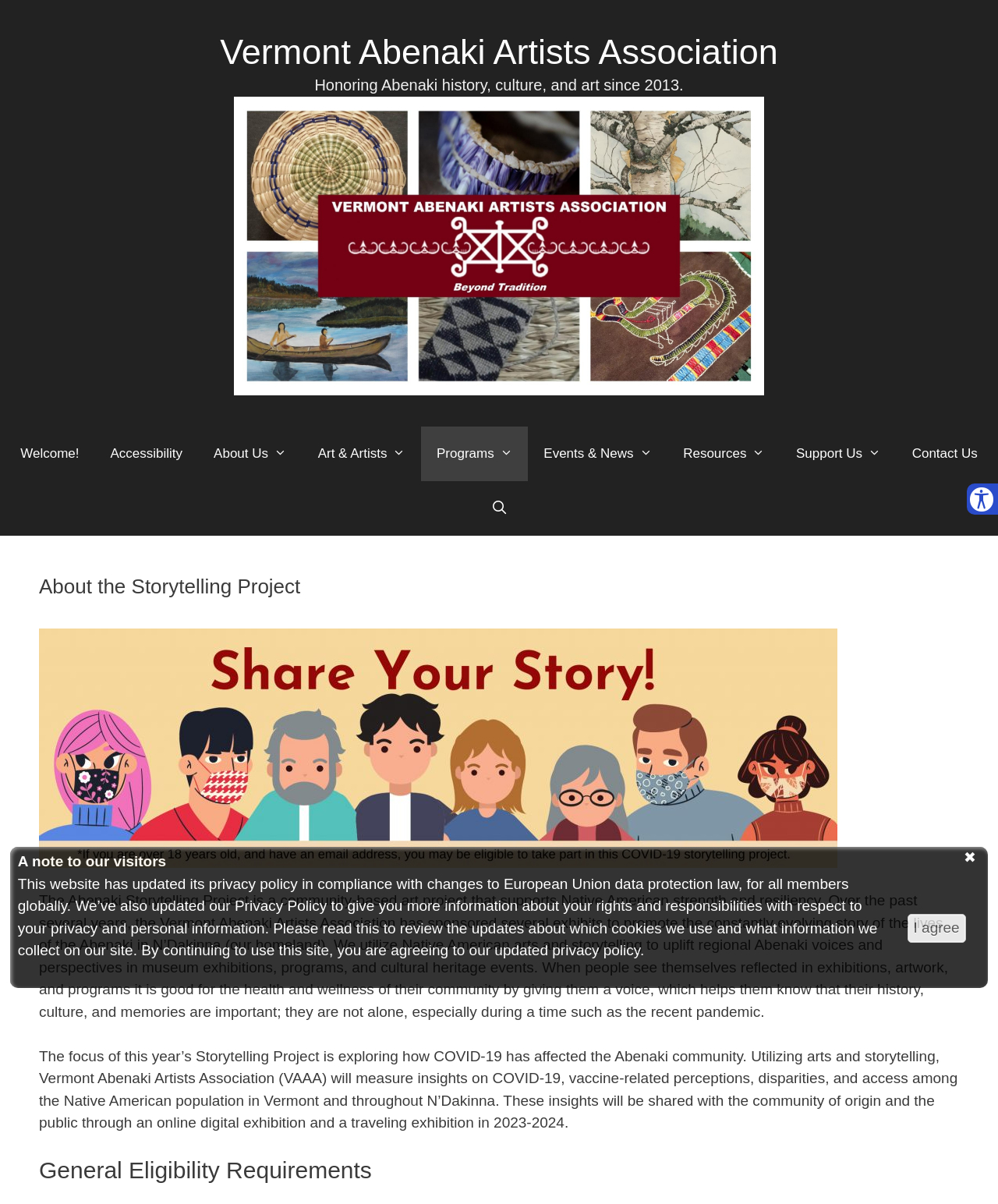Generate a comprehensive caption for the webpage you are viewing.

The webpage is about the Abenaki Storytelling Project, a community-based art project that supports Native American strength and resiliency. At the top of the page, there is a banner with a link to the Vermont Abenaki Artists Association and a brief description of the organization's mission. Below the banner, there is a navigation menu with links to various sections of the website, including Welcome, Accessibility, About Us, Art & Artists, Programs, Events & News, Resources, Support Us, and Contact Us.

On the left side of the page, there is a large image of a rectangular-shaped poster for the Storytelling project with the text "Share Your Story!" In the main content area, there are two paragraphs of text that describe the project's mission and goals. The first paragraph explains that the project uses Native American arts and storytelling to uplift regional Abenaki voices and perspectives in museum exhibitions, programs, and cultural heritage events. The second paragraph describes the focus of this year's Storytelling Project, which is exploring how COVID-19 has affected the Abenaki community.

Below the paragraphs, there is a heading that says "General Eligibility Requirements." At the bottom of the page, there is a layout table with a note to visitors about the website's updated privacy policy and a button to agree to the policy.

There are several images on the page, including the poster image and the Vermont Abenaki Artists Association logo. The page has a clean and organized layout, with clear headings and concise text.